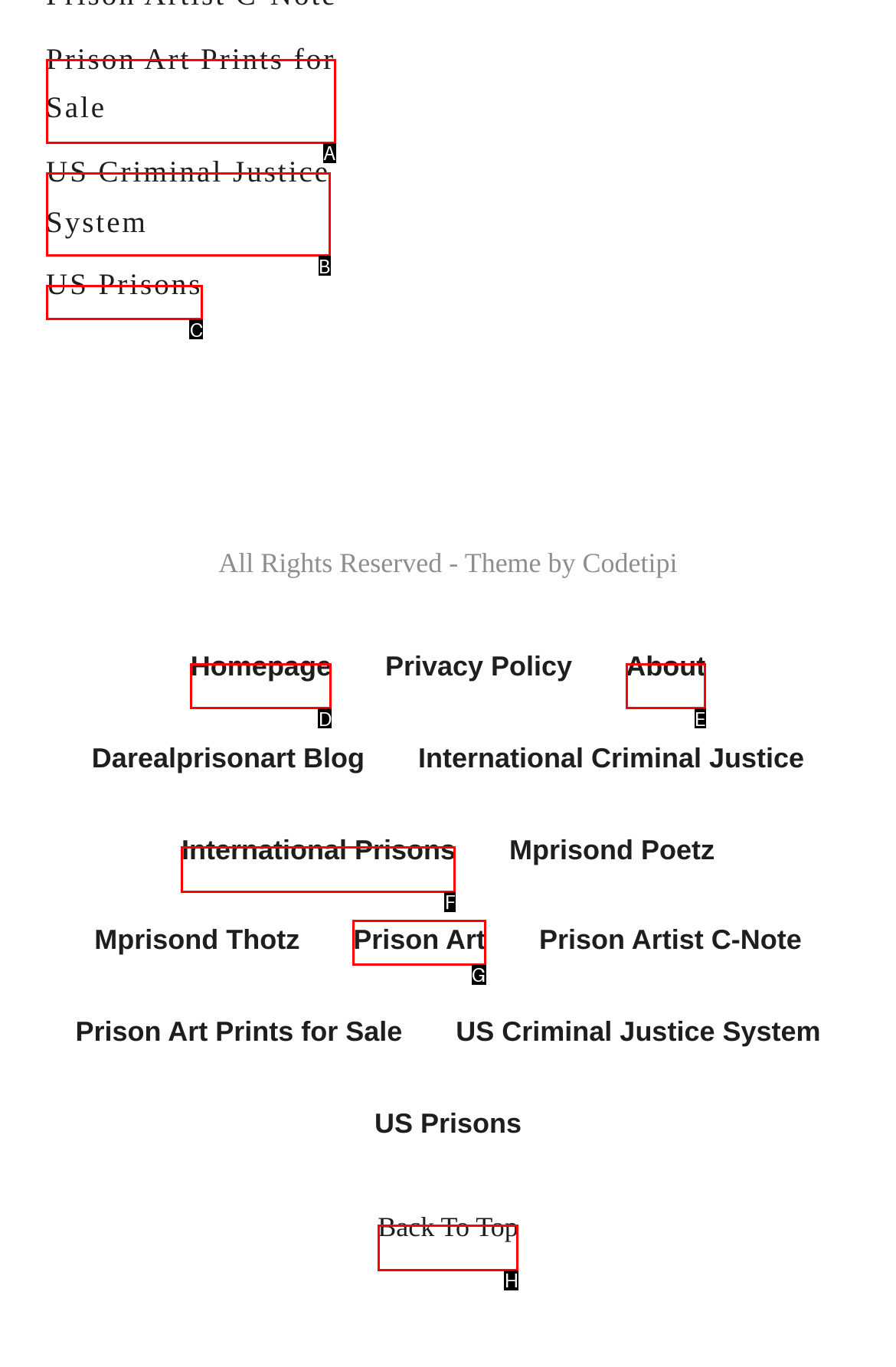Identify which HTML element should be clicked to fulfill this instruction: Call the phone number Reply with the correct option's letter.

None